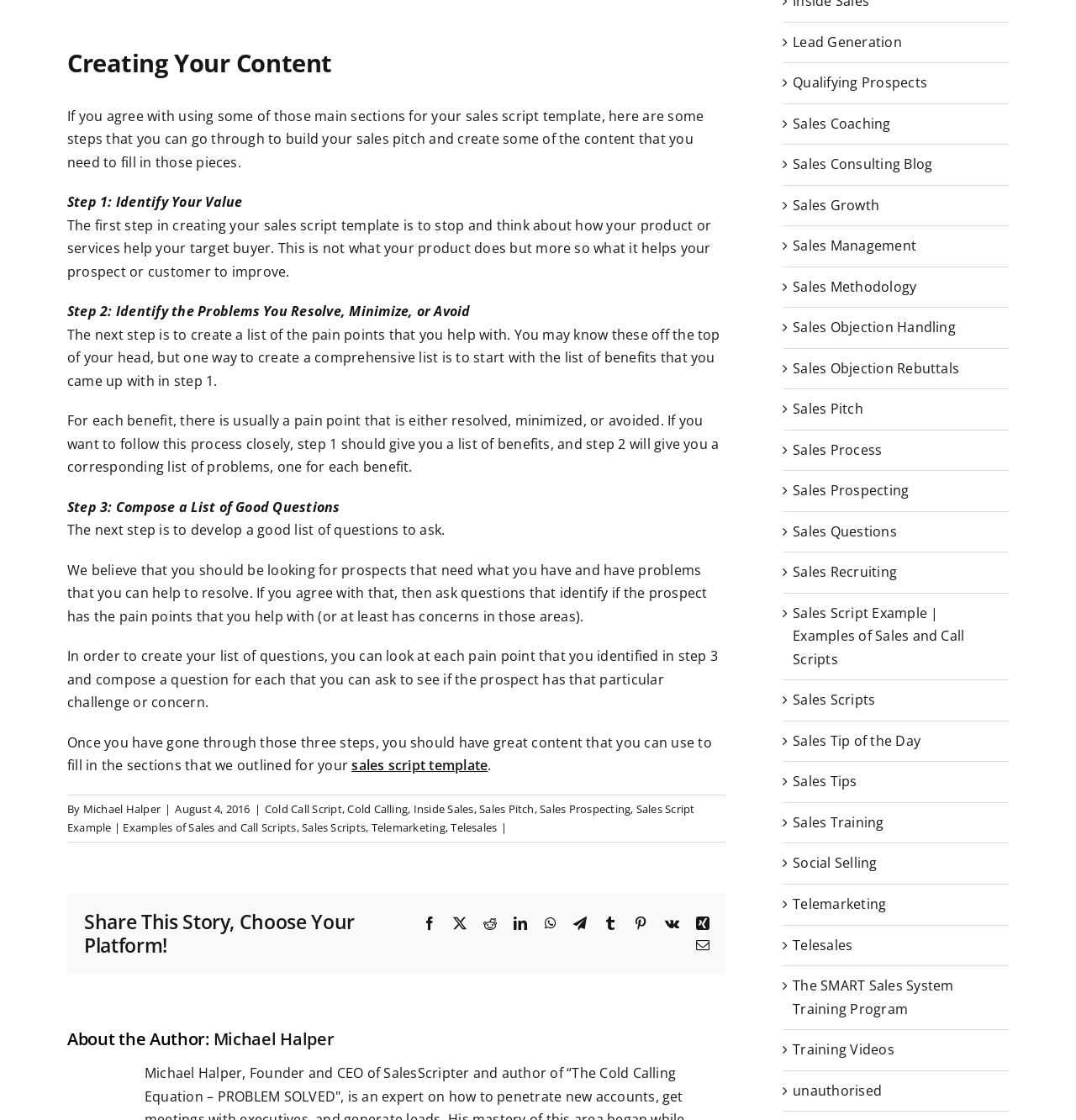With reference to the screenshot, provide a detailed response to the question below:
What is the title of the article?

The title of the article is 'Creating Your Content' which is indicated by the heading element with the text 'Creating Your Content' at the top of the webpage.